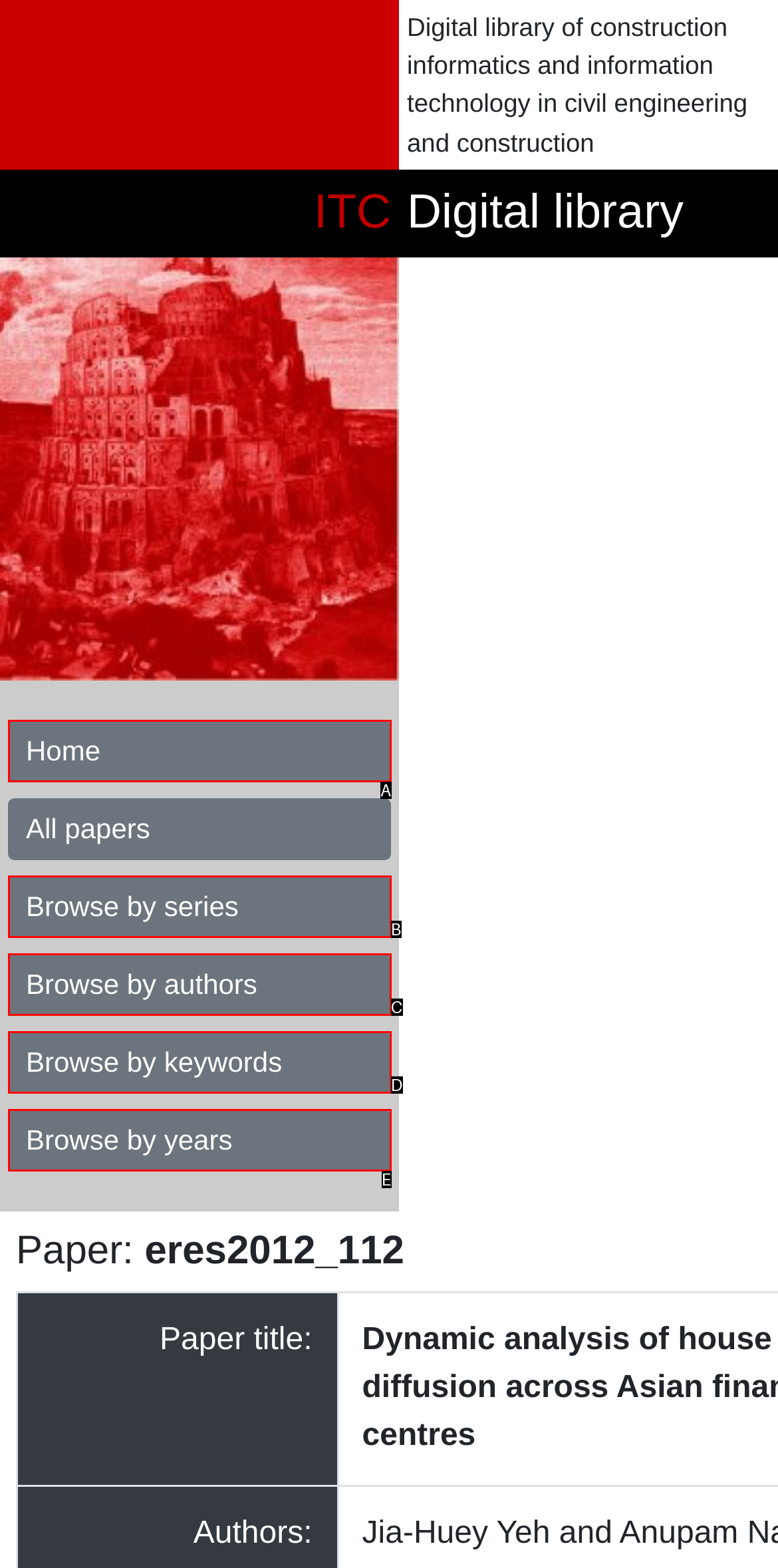Match the HTML element to the given description: Browse by series
Indicate the option by its letter.

B